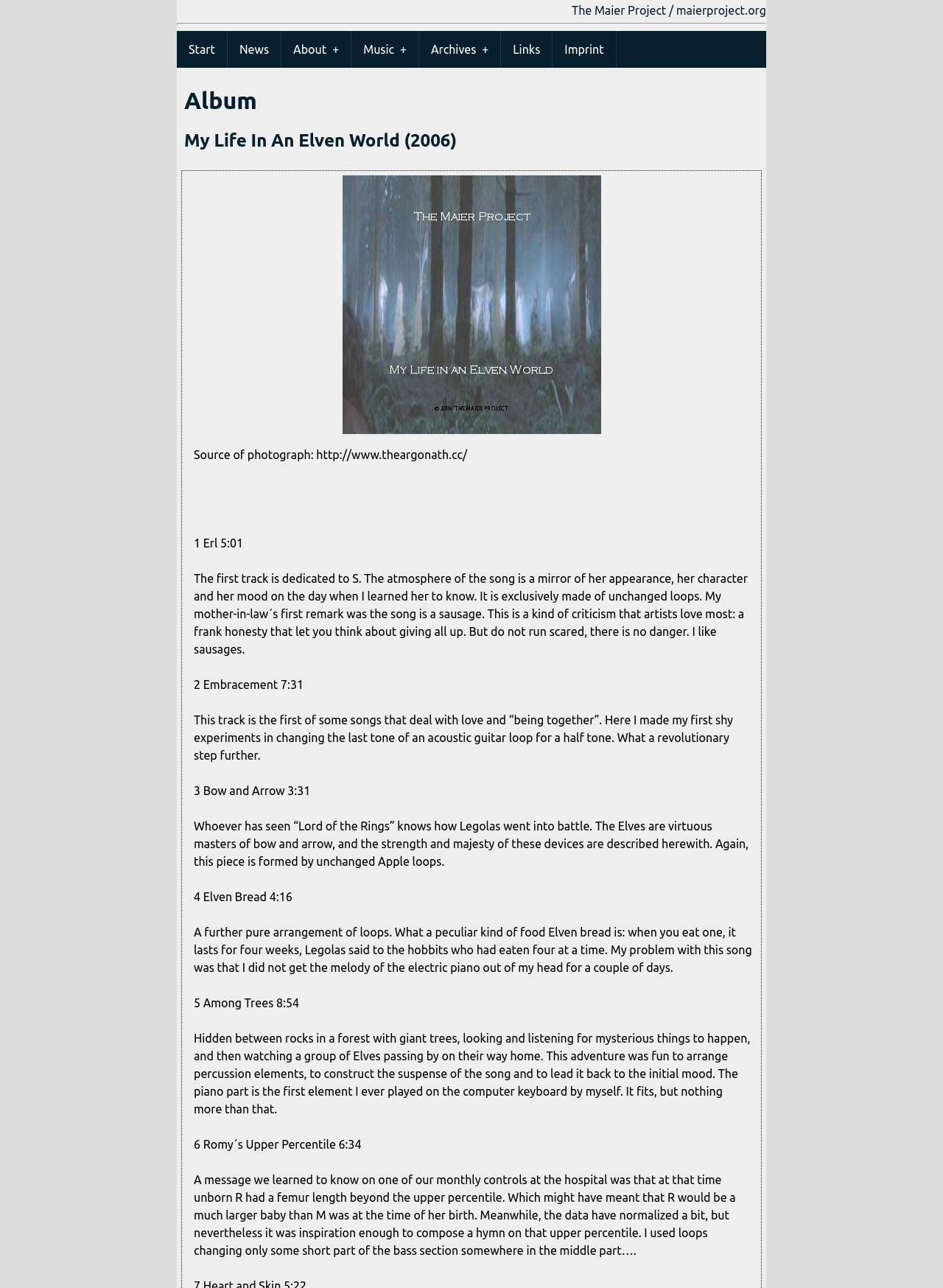Give a succinct answer to this question in a single word or phrase: 
What is the source of the photograph?

http://www.theargonath.cc/